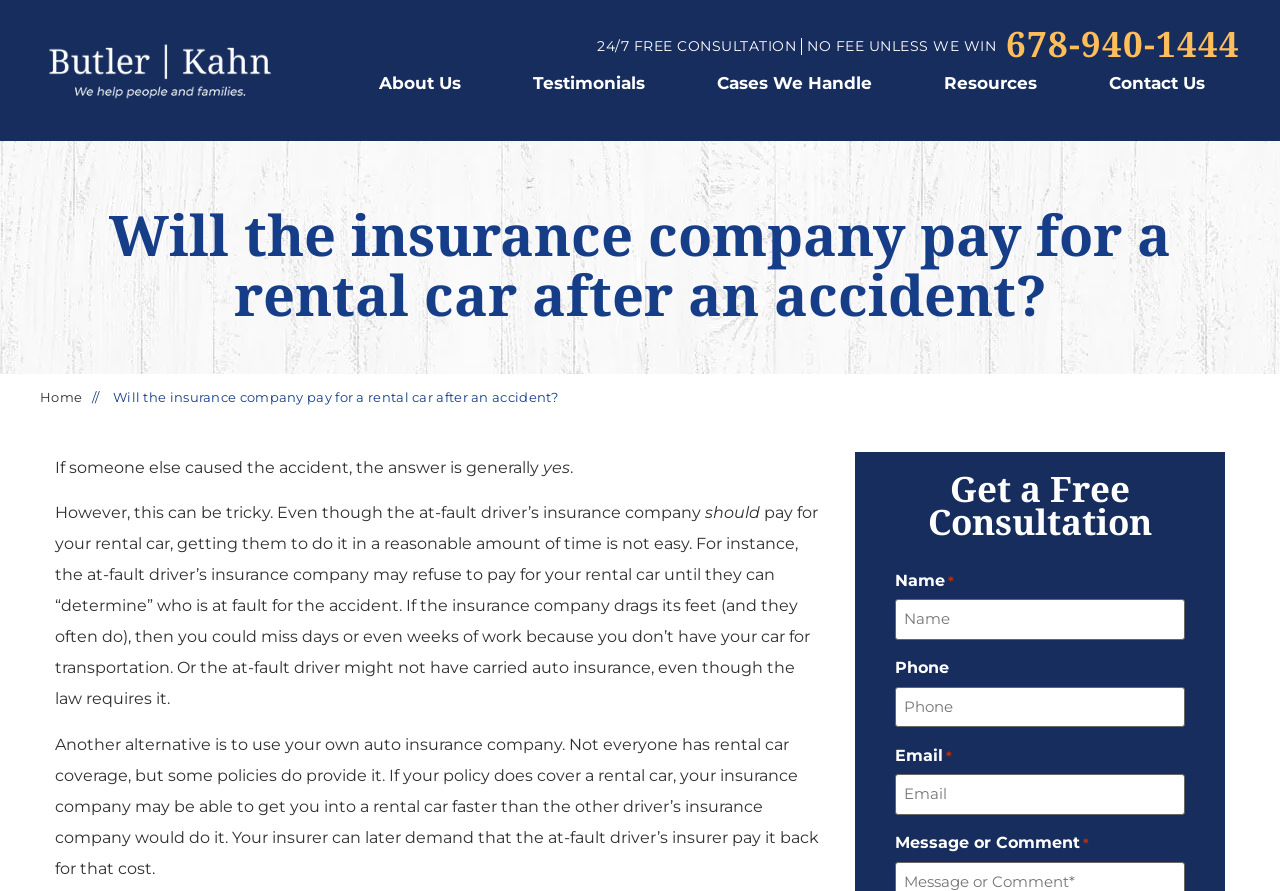Determine the bounding box coordinates for the element that should be clicked to follow this instruction: "visit beauty section". The coordinates should be given as four float numbers between 0 and 1, in the format [left, top, right, bottom].

None